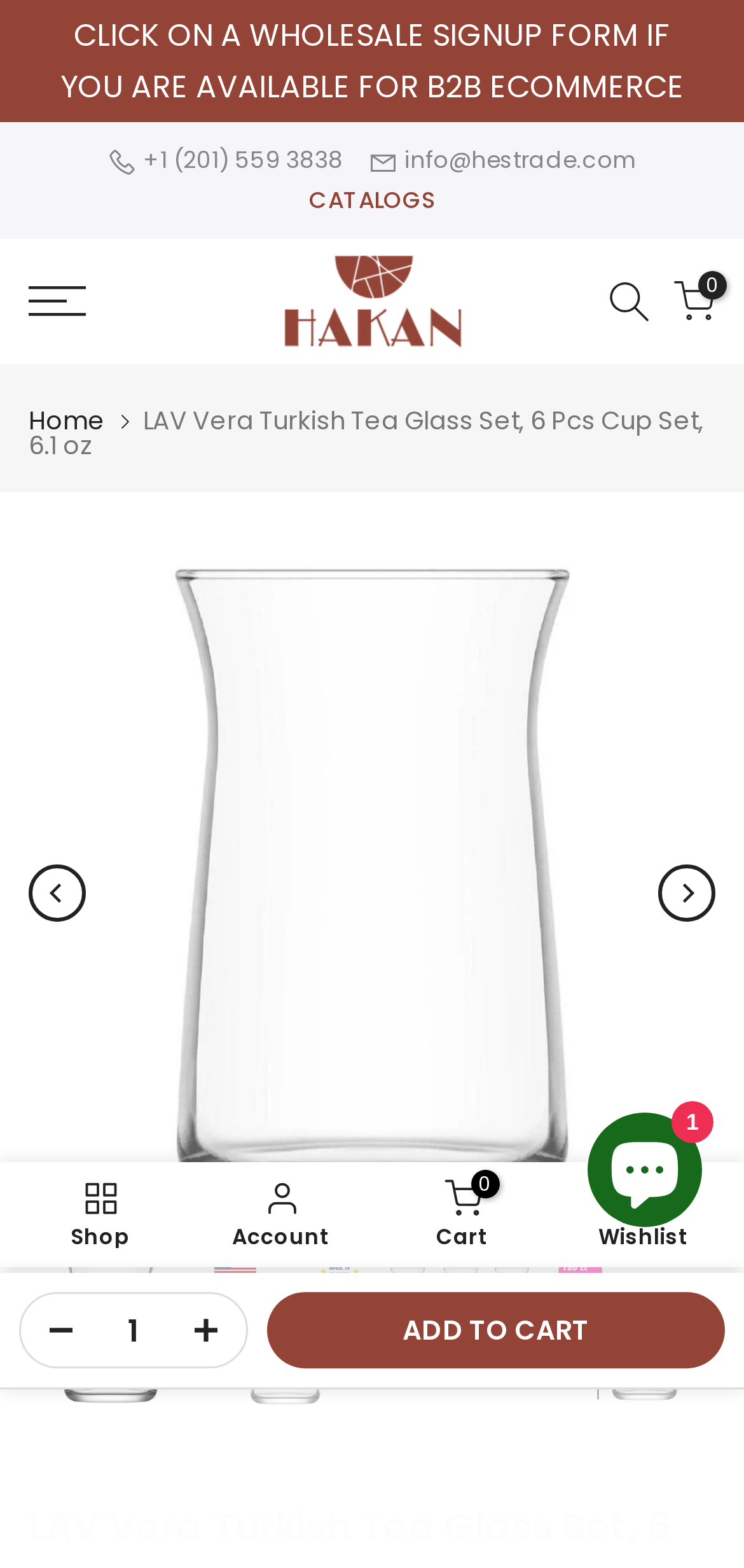Please identify the bounding box coordinates of the element's region that needs to be clicked to fulfill the following instruction: "Open the catalog". The bounding box coordinates should consist of four float numbers between 0 and 1, i.e., [left, top, right, bottom].

[0.415, 0.117, 0.585, 0.137]